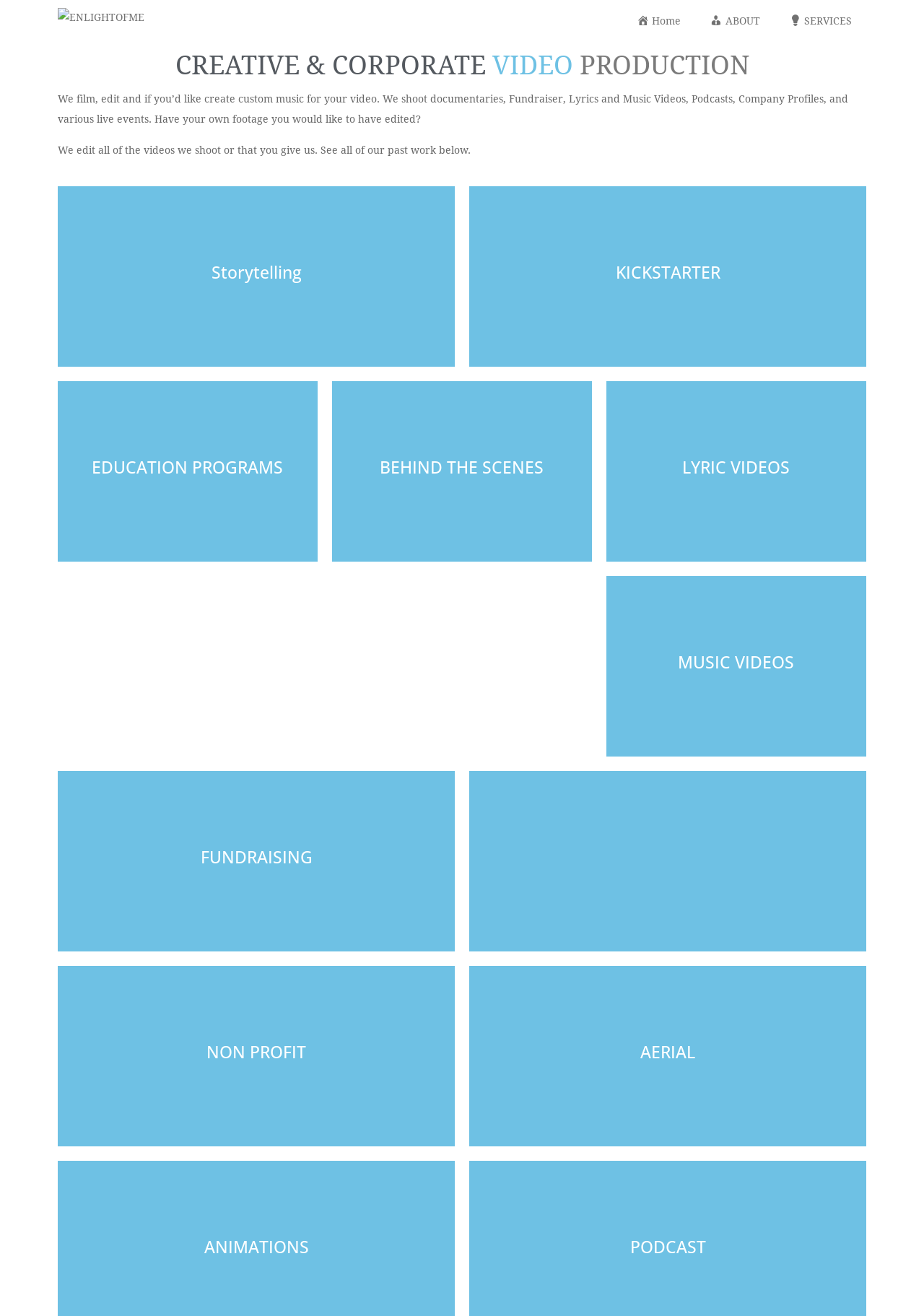Determine the bounding box coordinates of the region I should click to achieve the following instruction: "See the 'LOLITA WORLDWIDE' client video on Youtube". Ensure the bounding box coordinates are four float numbers between 0 and 1, i.e., [left, top, right, bottom].

[0.75, 0.35, 0.844, 0.357]